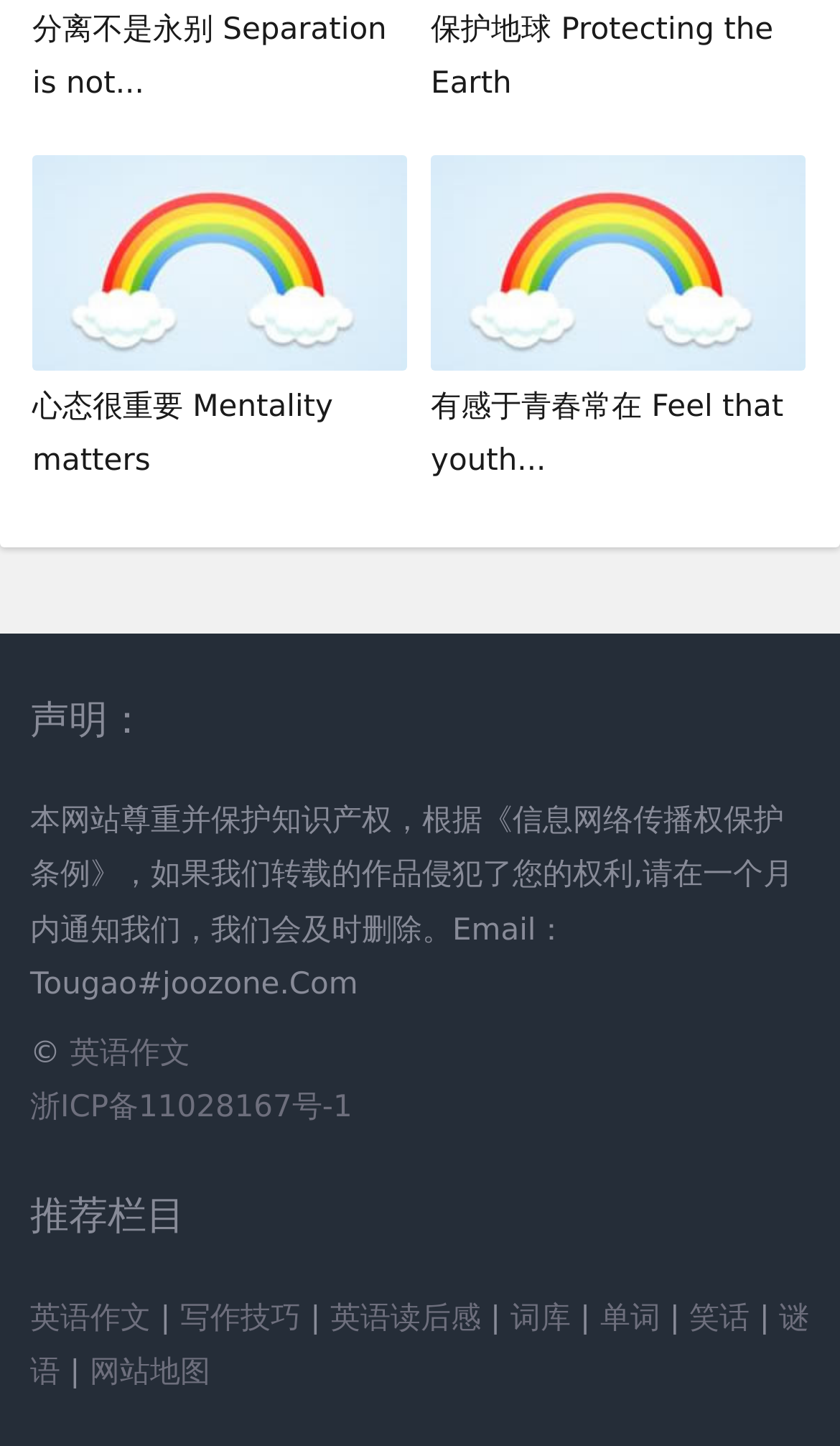Please identify the bounding box coordinates of the clickable element to fulfill the following instruction: "View the '英语作文' page". The coordinates should be four float numbers between 0 and 1, i.e., [left, top, right, bottom].

[0.083, 0.717, 0.227, 0.741]